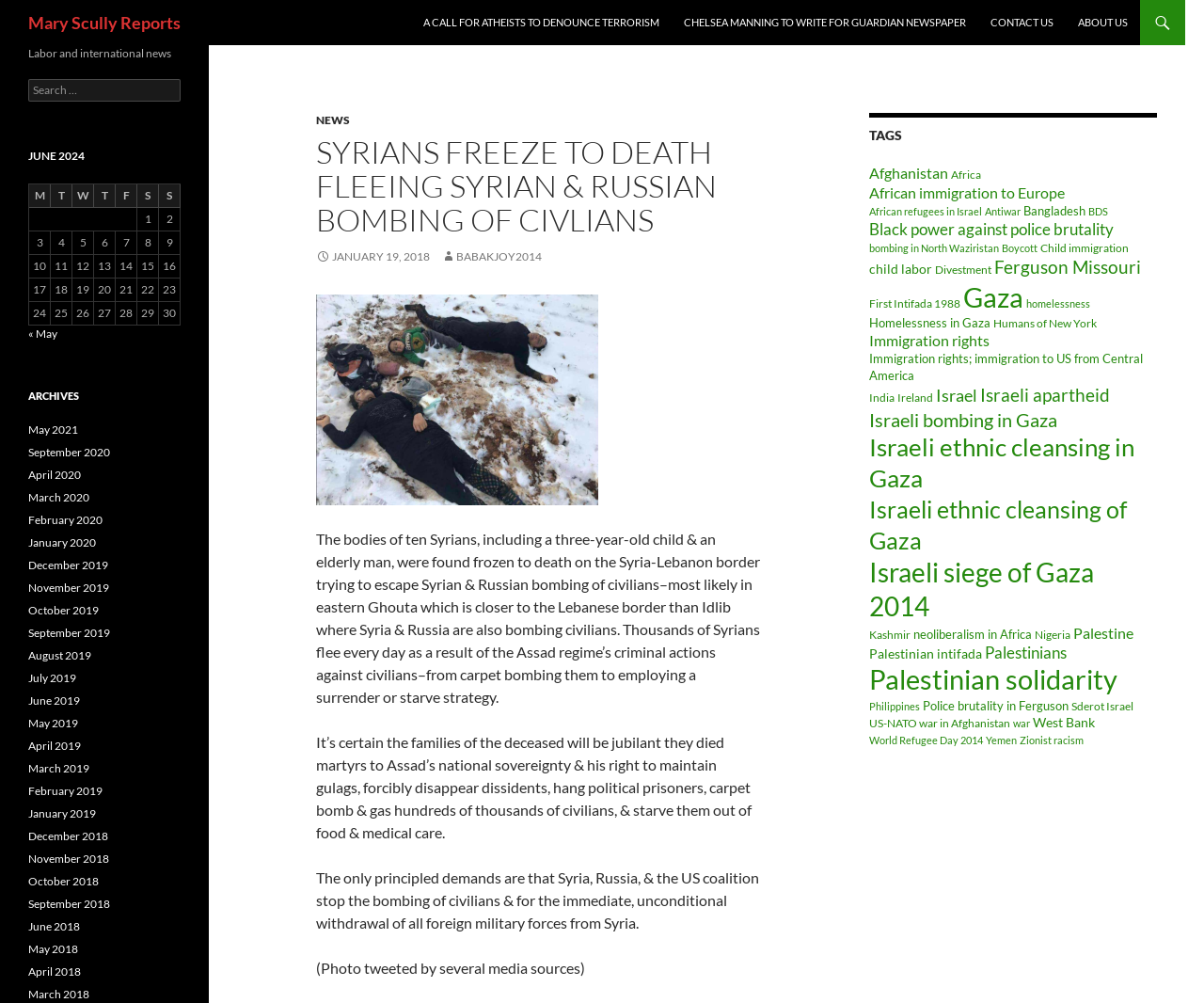Pinpoint the bounding box coordinates of the area that must be clicked to complete this instruction: "Read the article 'SYRIANS FREEZE TO DEATH FLEEING SYRIAN & RUSSIAN BOMBING OF CIVLIANS'".

[0.262, 0.135, 0.633, 0.236]